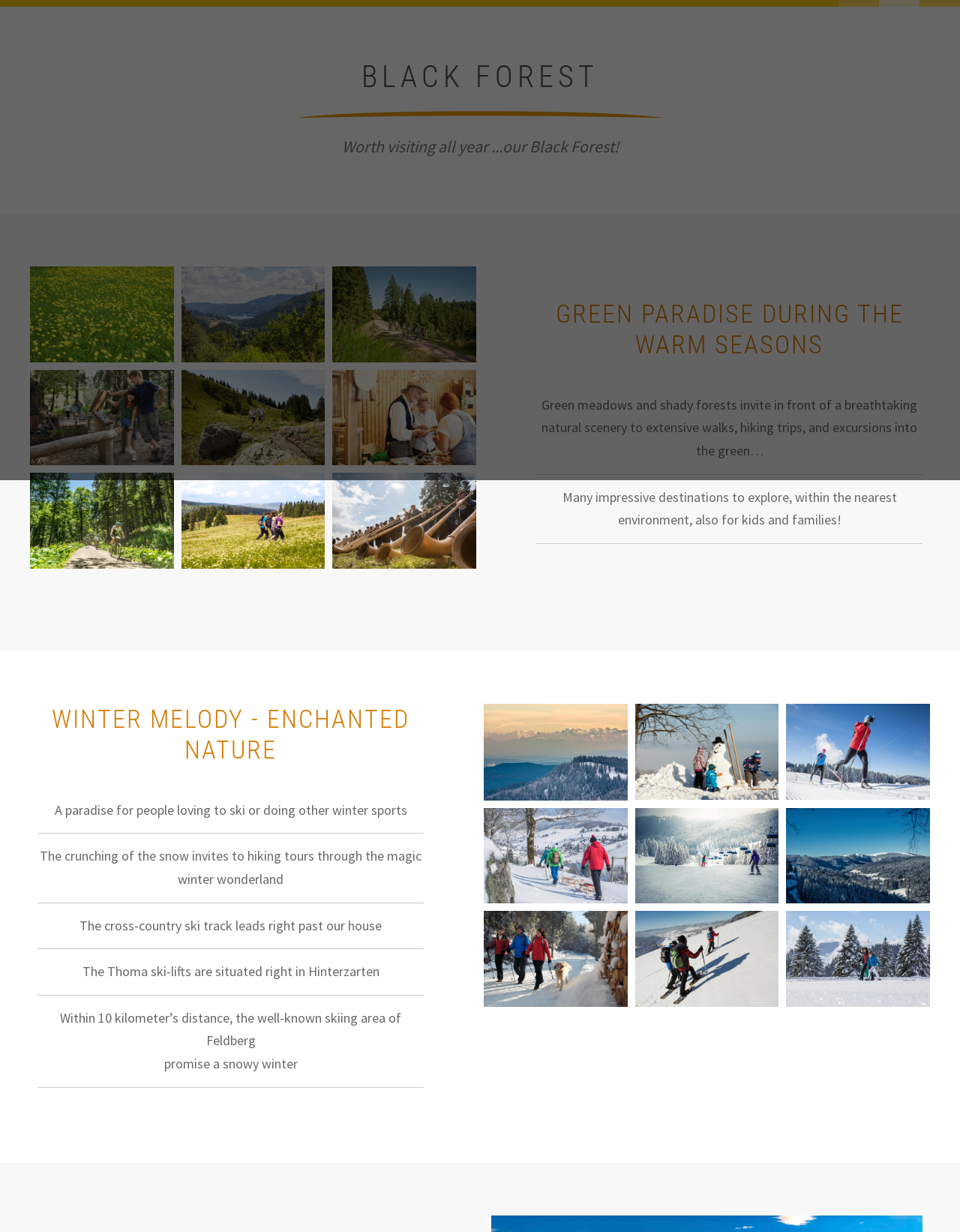Using the description: "title="Schwarzwald Sommer"", identify the bounding box of the corresponding UI element in the screenshot.

[0.189, 0.332, 0.339, 0.344]